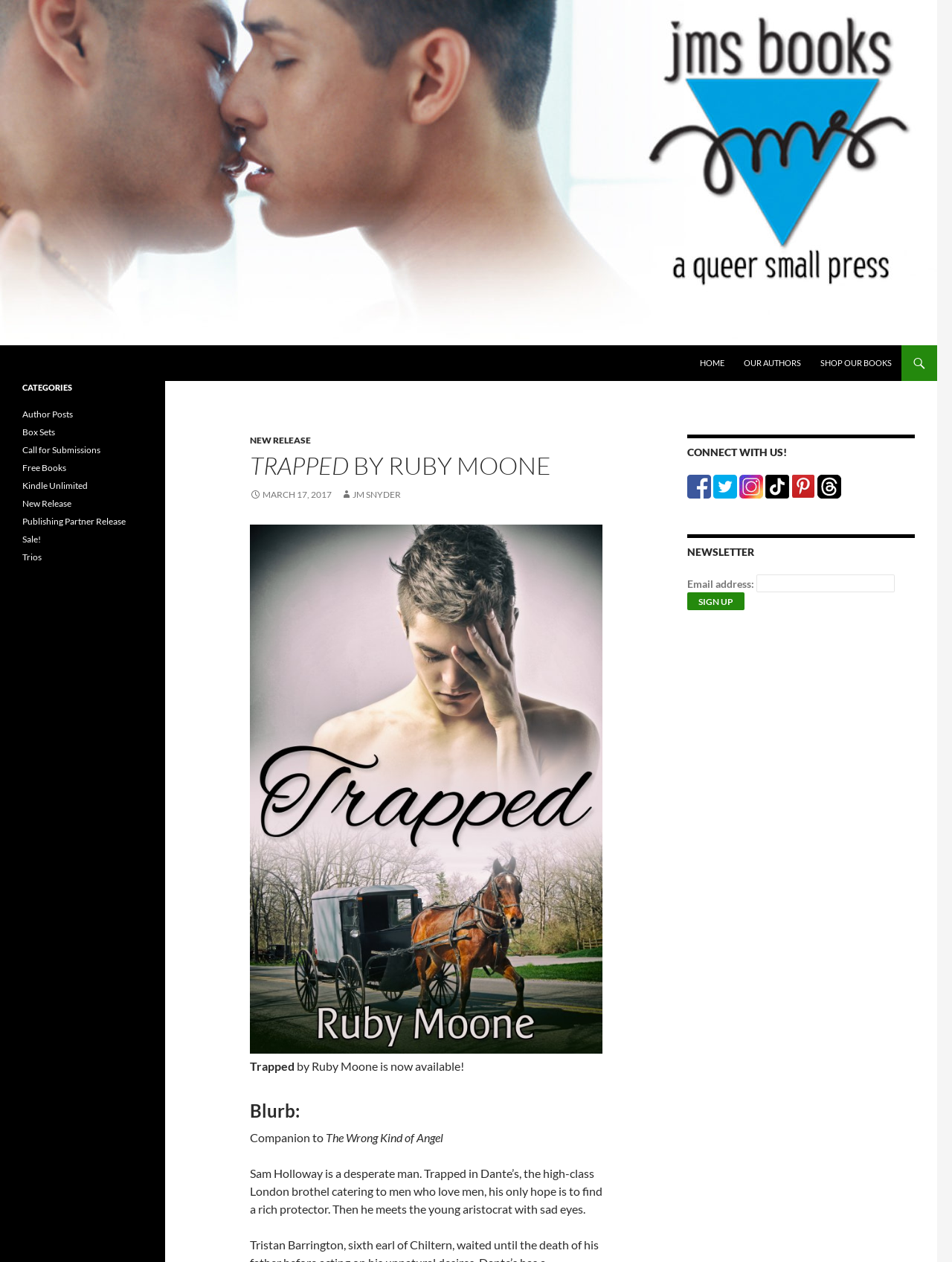Locate the bounding box coordinates of the segment that needs to be clicked to meet this instruction: "Follow JMS Books LLC on Facebook".

[0.722, 0.379, 0.747, 0.389]